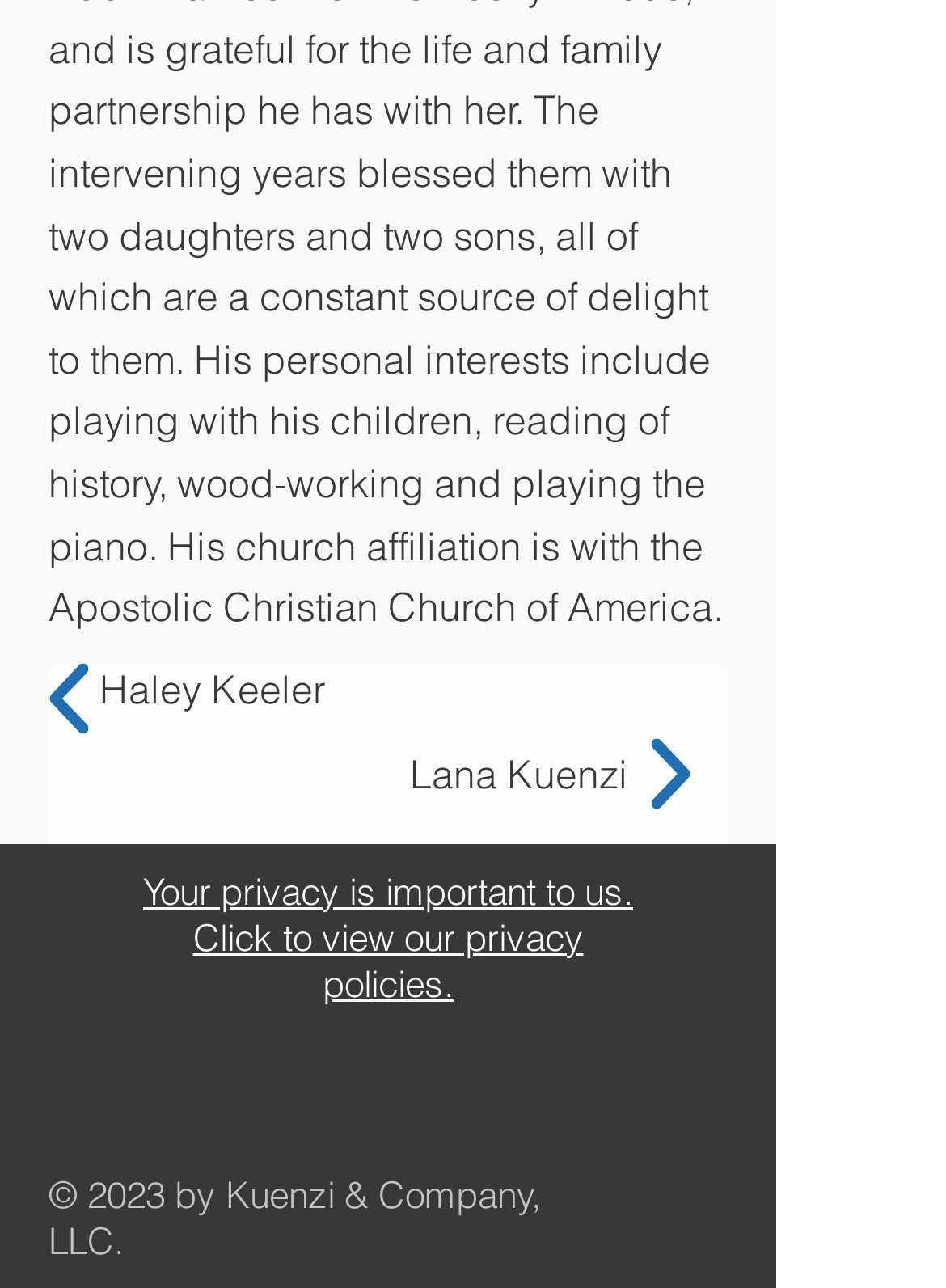What is the purpose of the link at the bottom of the webpage?
Use the image to answer the question with a single word or phrase.

View privacy policies